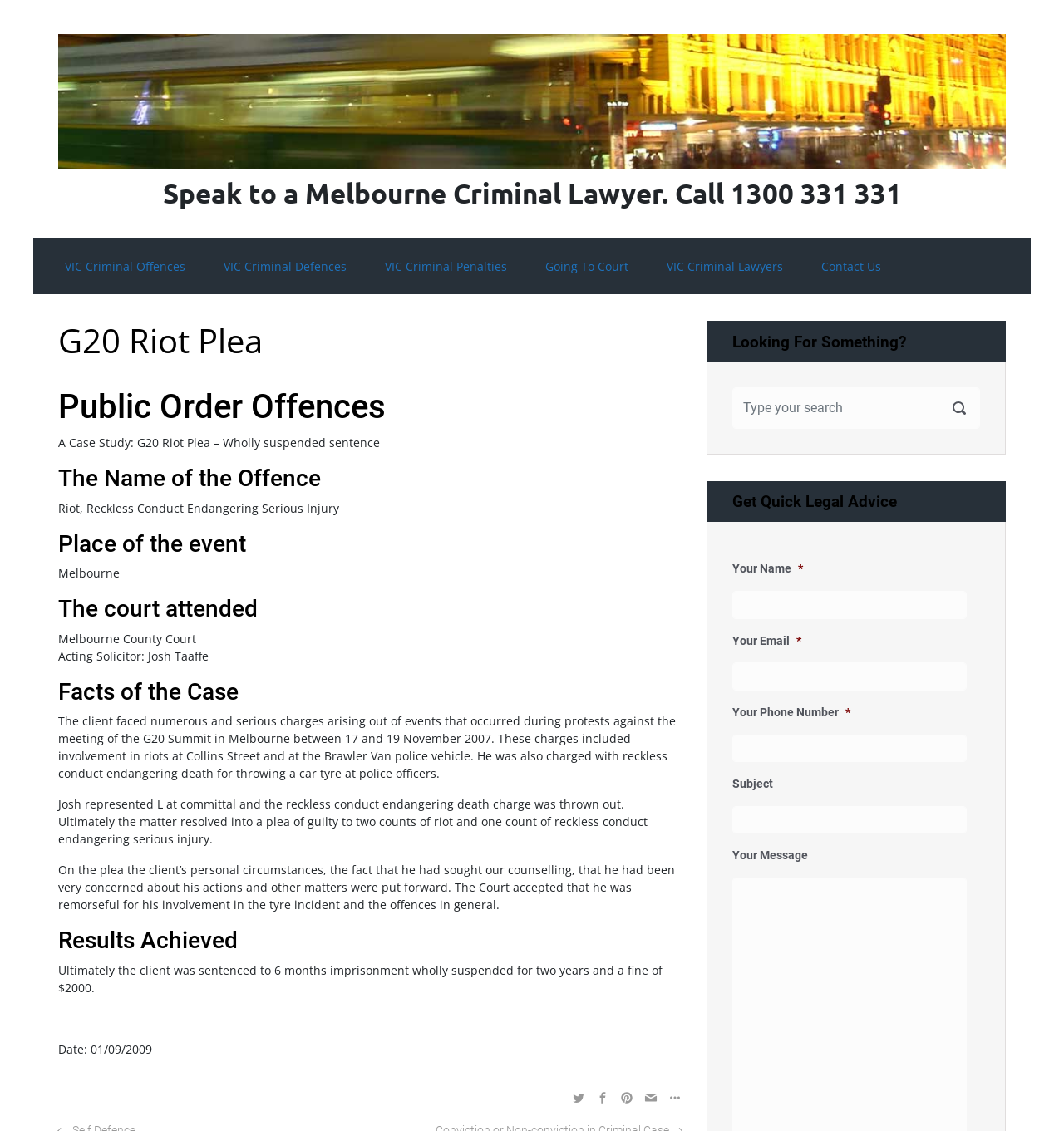What is the result achieved in the G20 Riot Plea case?
Look at the image and answer the question with a single word or phrase.

6 months imprisonment wholly suspended for two years and a fine of $2000